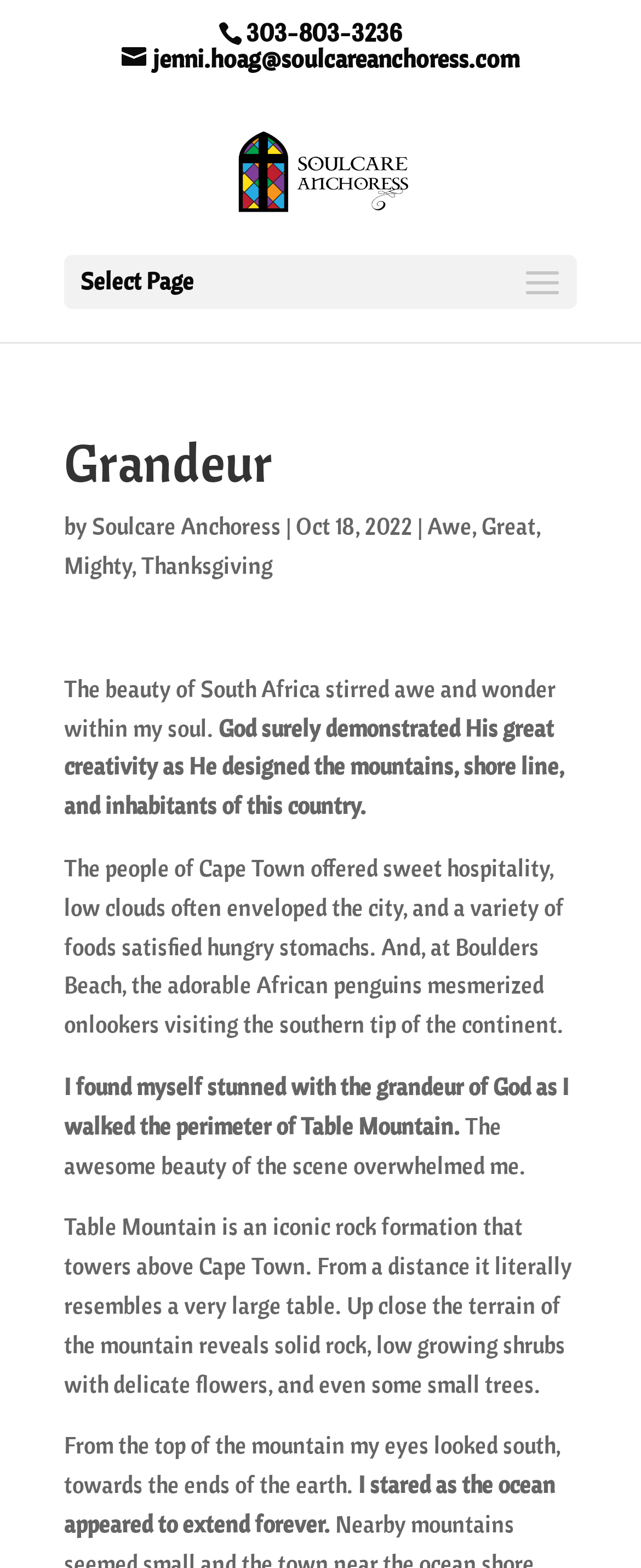Locate the bounding box coordinates of the UI element described by: "Awe". Provide the coordinates as four float numbers between 0 and 1, formatted as [left, top, right, bottom].

[0.667, 0.326, 0.736, 0.345]